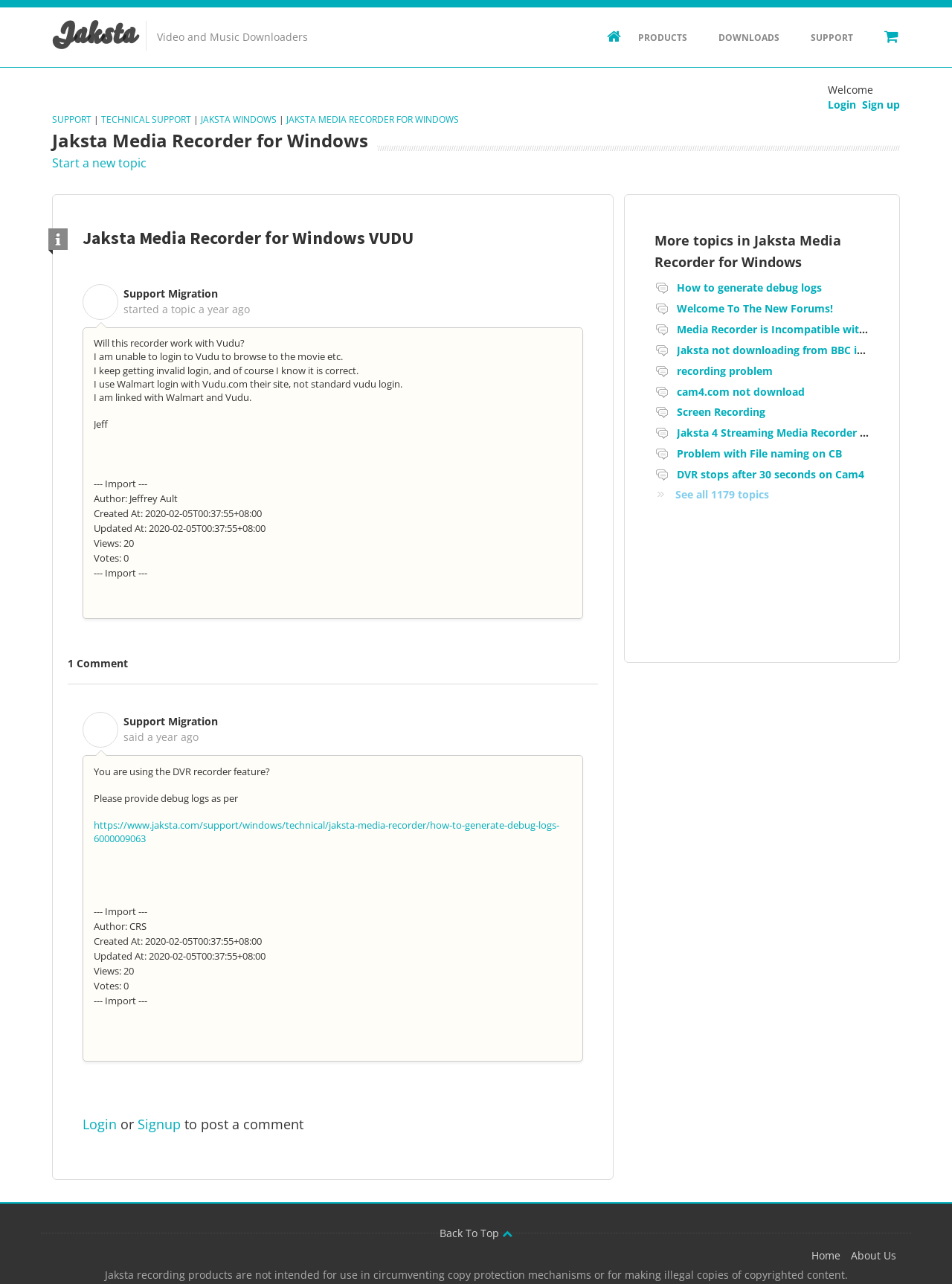Answer the following query with a single word or phrase:
What is the name of the product being discussed?

Jaksta Media Recorder for Windows